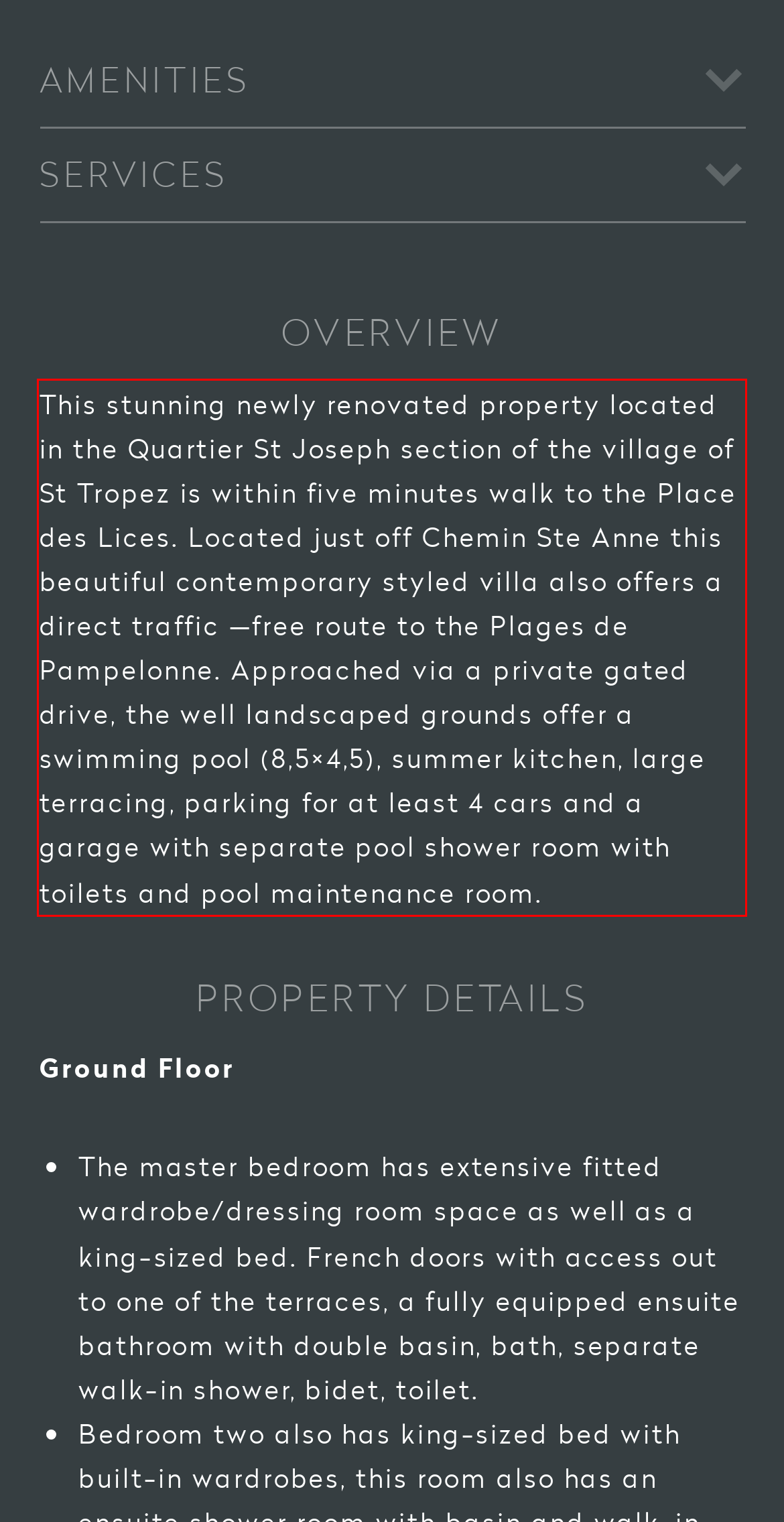Given a screenshot of a webpage with a red bounding box, extract the text content from the UI element inside the red bounding box.

This stunning newly renovated property located in the Quartier St Joseph section of the village of St Tropez is within five minutes walk to the Place des Lices. Located just off Chemin Ste Anne this beautiful contemporary styled villa also offers a direct traffic —free route to the Plages de Pampelonne. Approached via a private gated drive, the well landscaped grounds offer a swimming pool (8,5×4,5), summer kitchen, large terracing, parking for at least 4 cars and a garage with separate pool shower room with toilets and pool maintenance room.